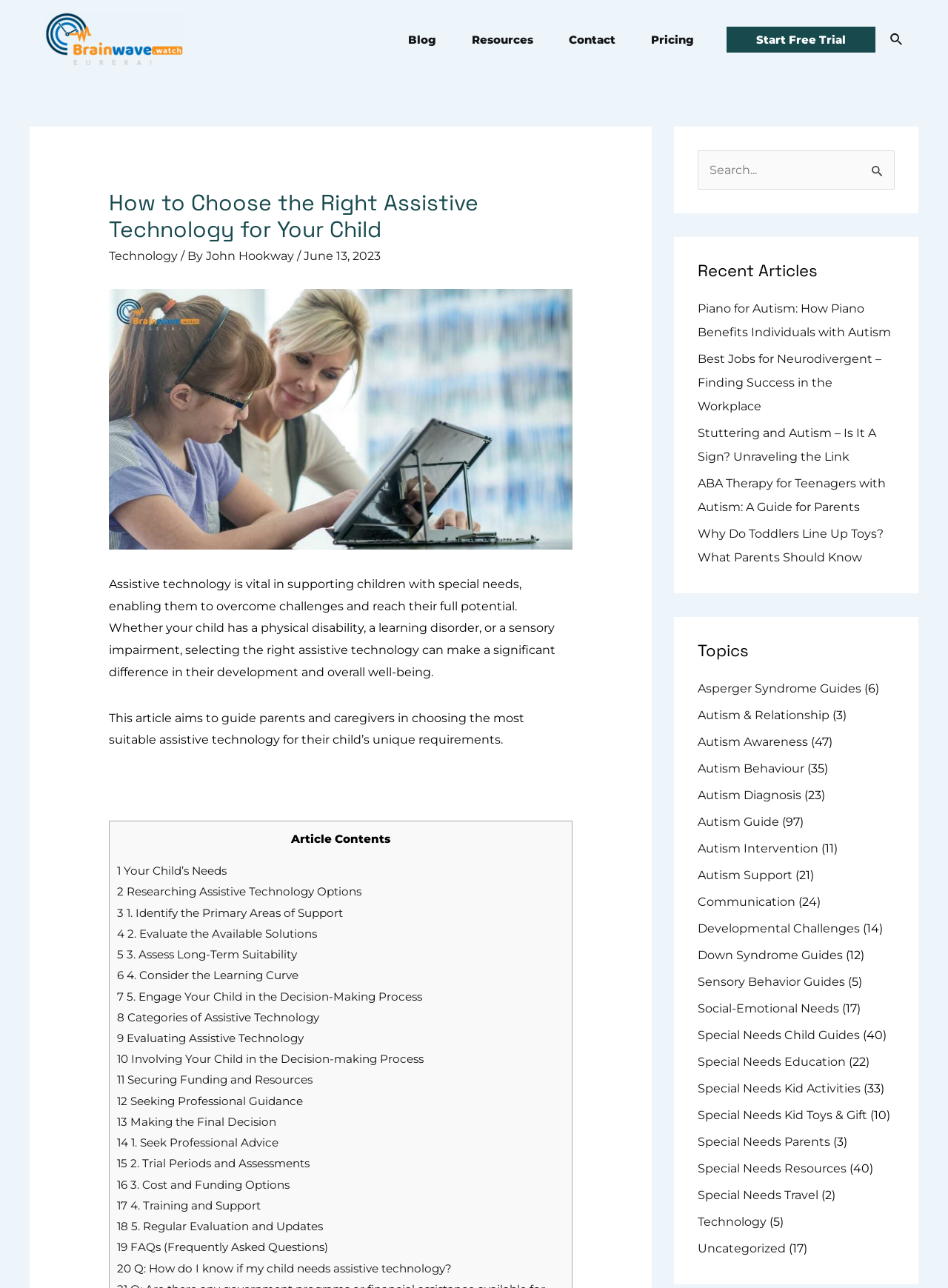Find the bounding box of the UI element described as follows: "Uncategorized".

[0.736, 0.964, 0.829, 0.975]